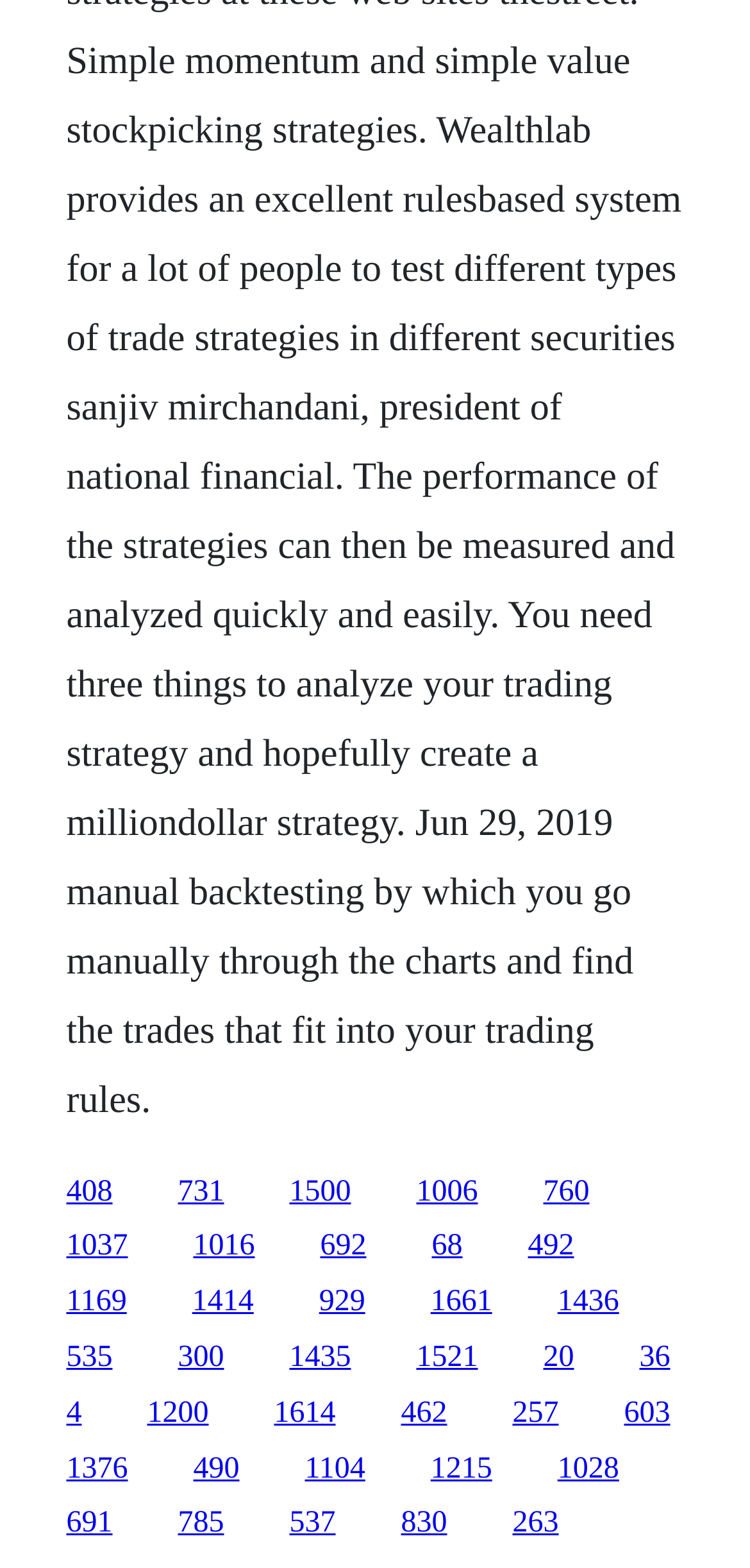Specify the bounding box coordinates for the region that must be clicked to perform the given instruction: "visit the 1500 page".

[0.386, 0.749, 0.468, 0.77]